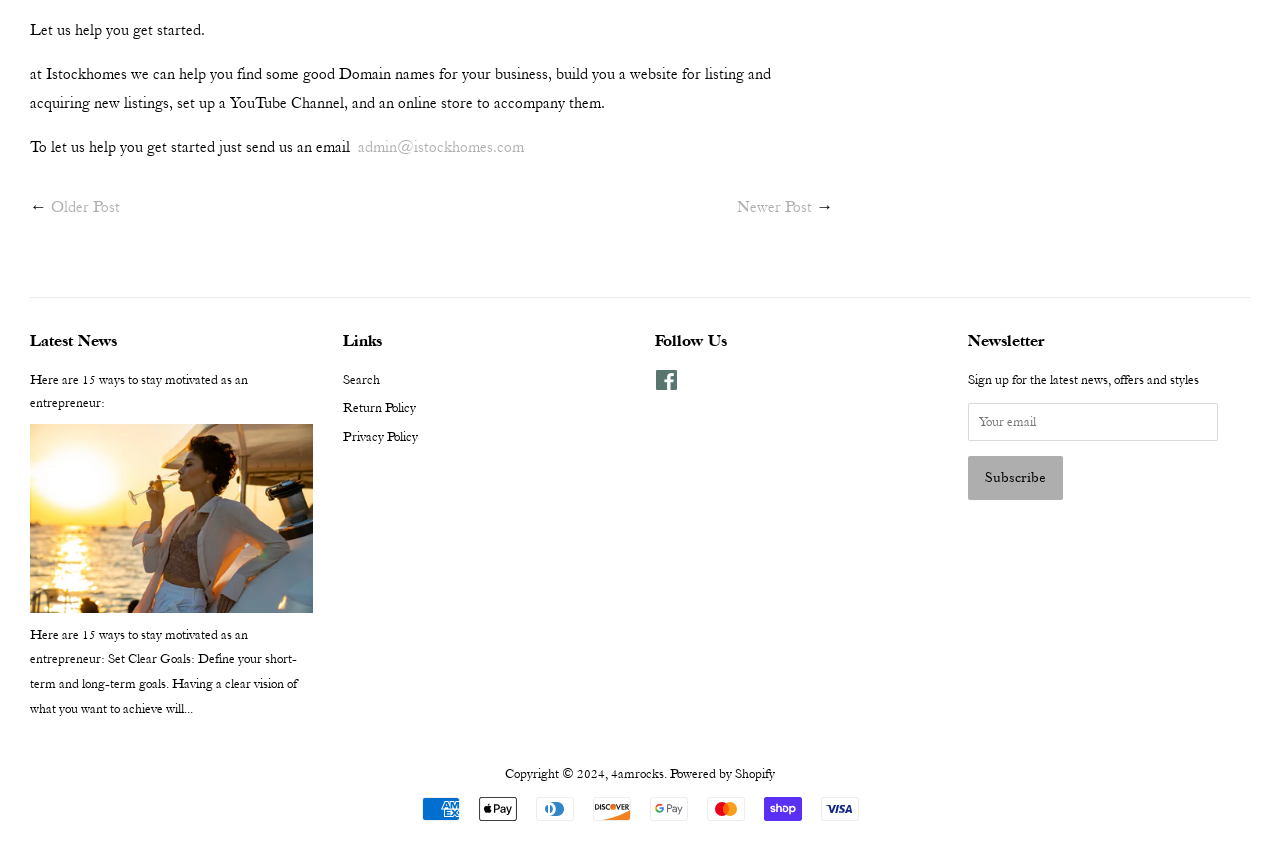Given the description Powered by Shopify, predict the bounding box coordinates of the UI element. Ensure the coordinates are in the format (top-left x, top-left y, bottom-right x, bottom-right y) and all values are between 0 and 1.

[0.523, 0.893, 0.605, 0.913]